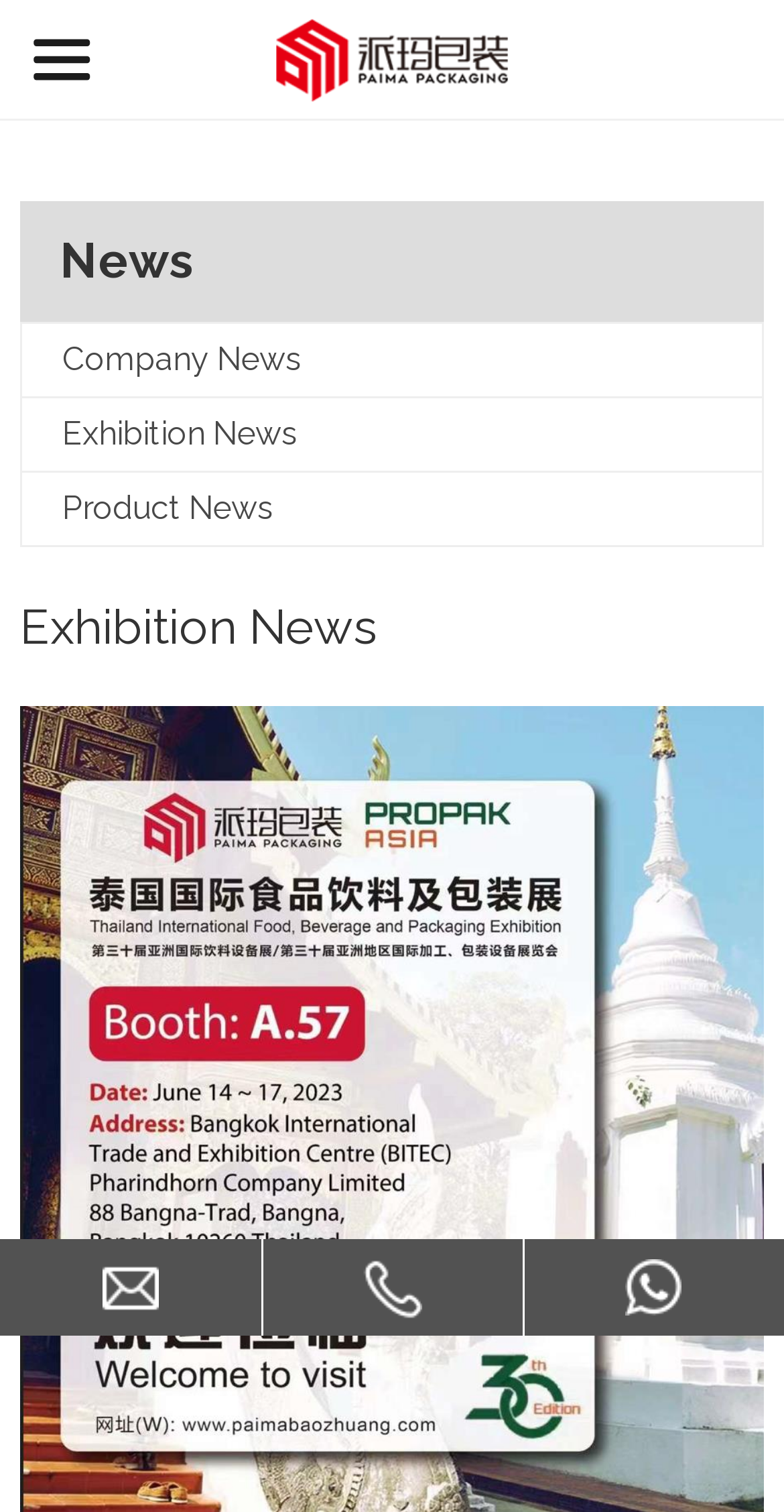Identify the bounding box of the UI element described as follows: "Exhibition News". Provide the coordinates as four float numbers in the range of 0 to 1 [left, top, right, bottom].

[0.079, 0.263, 0.972, 0.311]